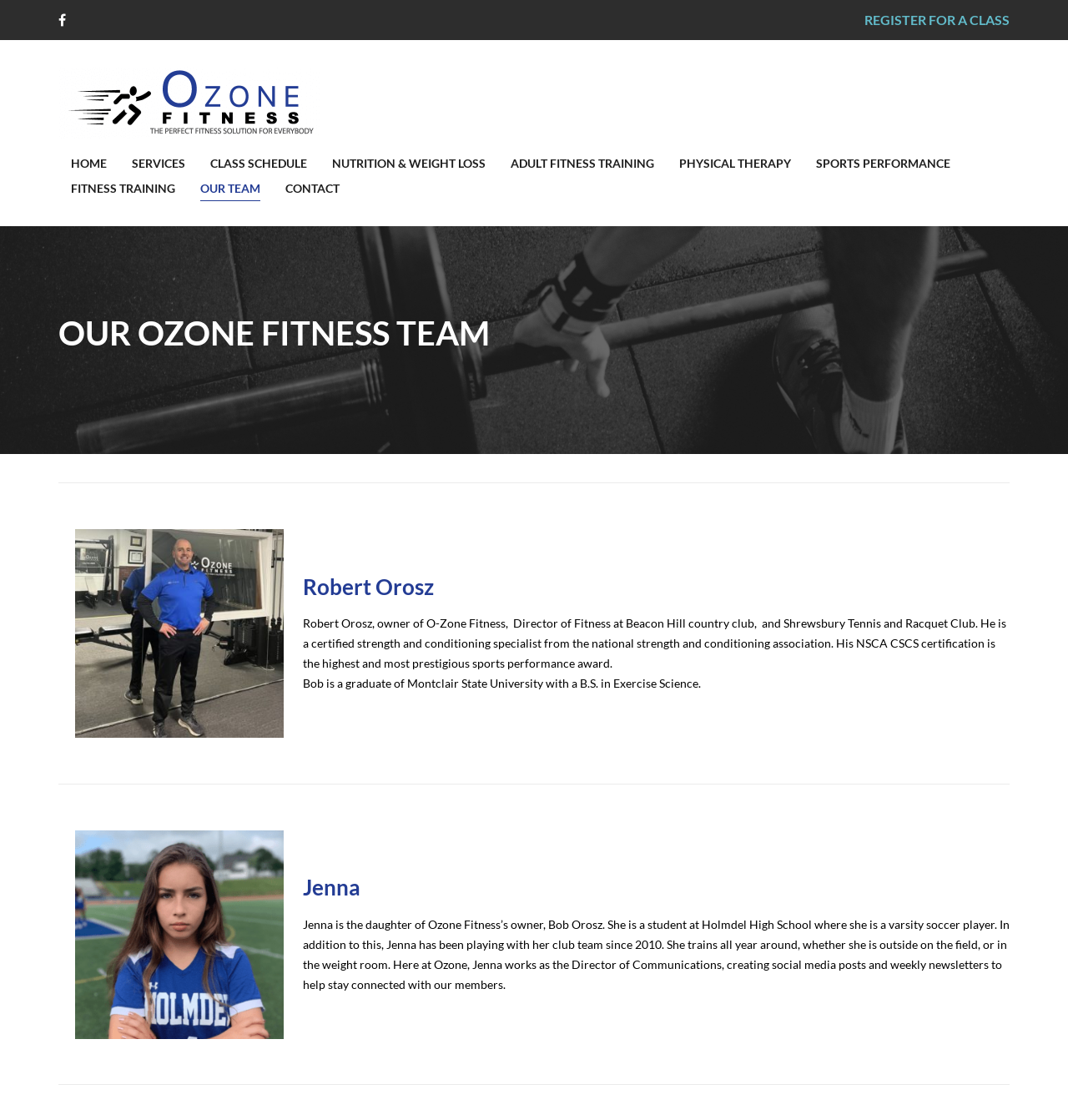Please find the bounding box coordinates (top-left x, top-left y, bottom-right x, bottom-right y) in the screenshot for the UI element described as follows: October 8, 2014

None